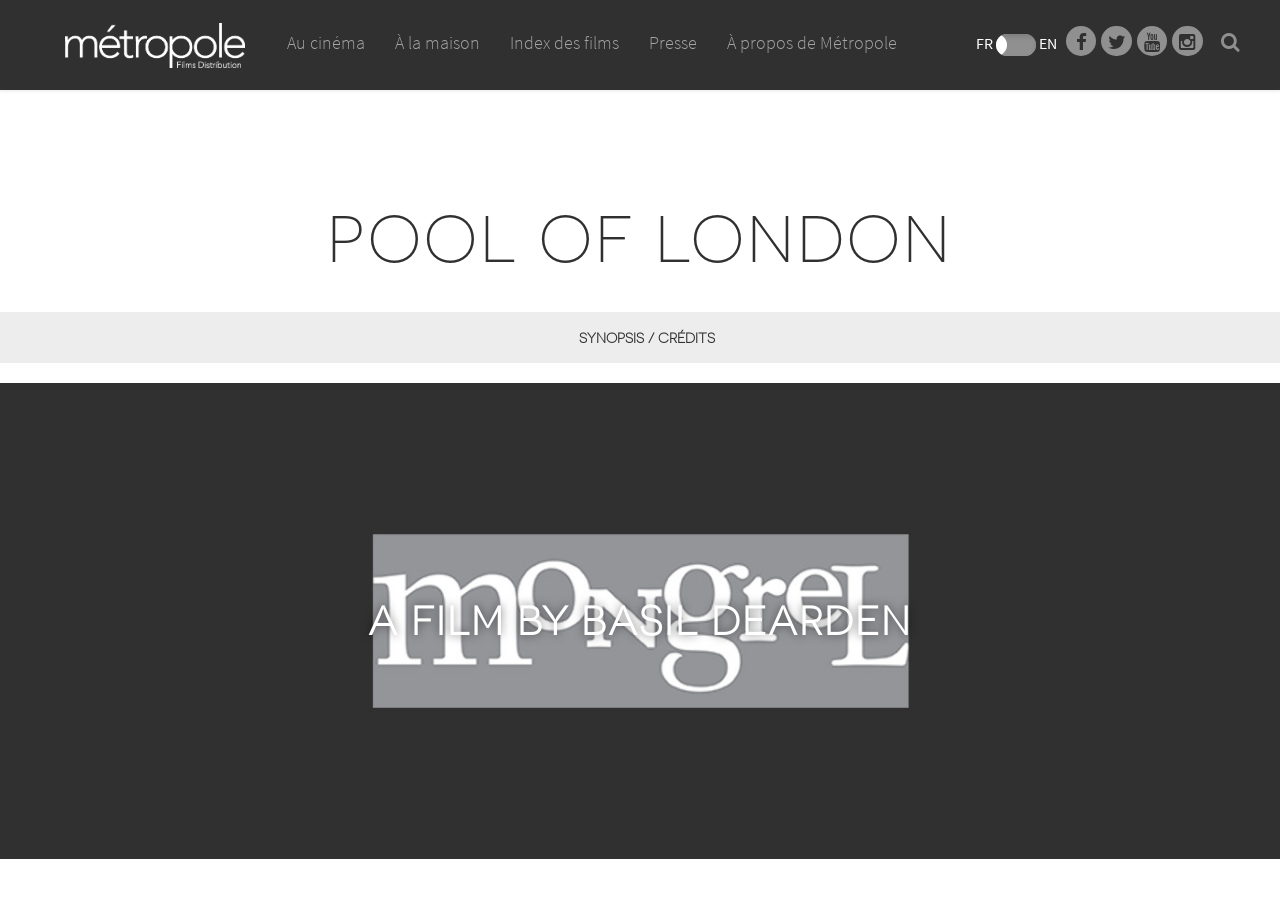Find the bounding box coordinates for the HTML element described as: "parent_node: Au cinéma". The coordinates should consist of four float values between 0 and 1, i.e., [left, top, right, bottom].

[0.954, 0.033, 0.97, 0.055]